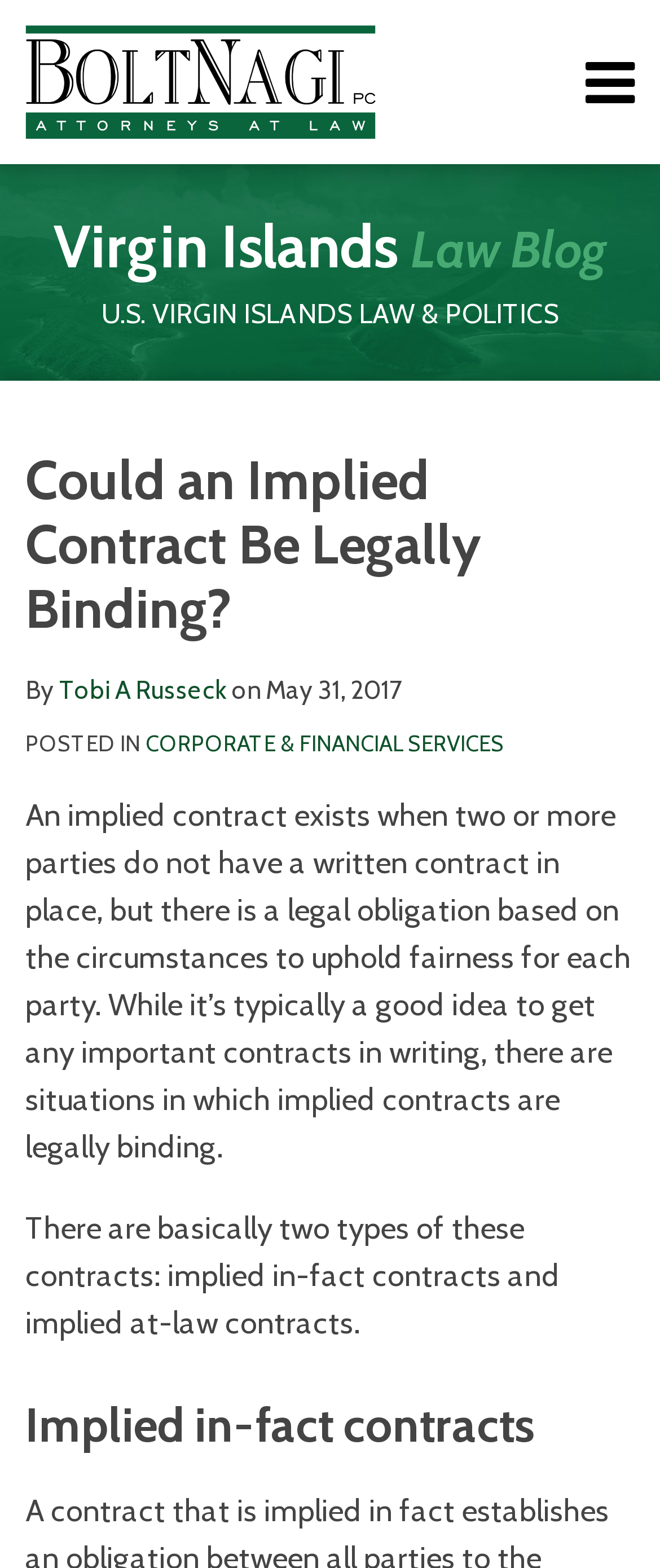Please determine the bounding box coordinates of the element to click on in order to accomplish the following task: "Go to the 'Home' page". Ensure the coordinates are four float numbers ranging from 0 to 1, i.e., [left, top, right, bottom].

[0.0, 0.072, 0.108, 0.098]